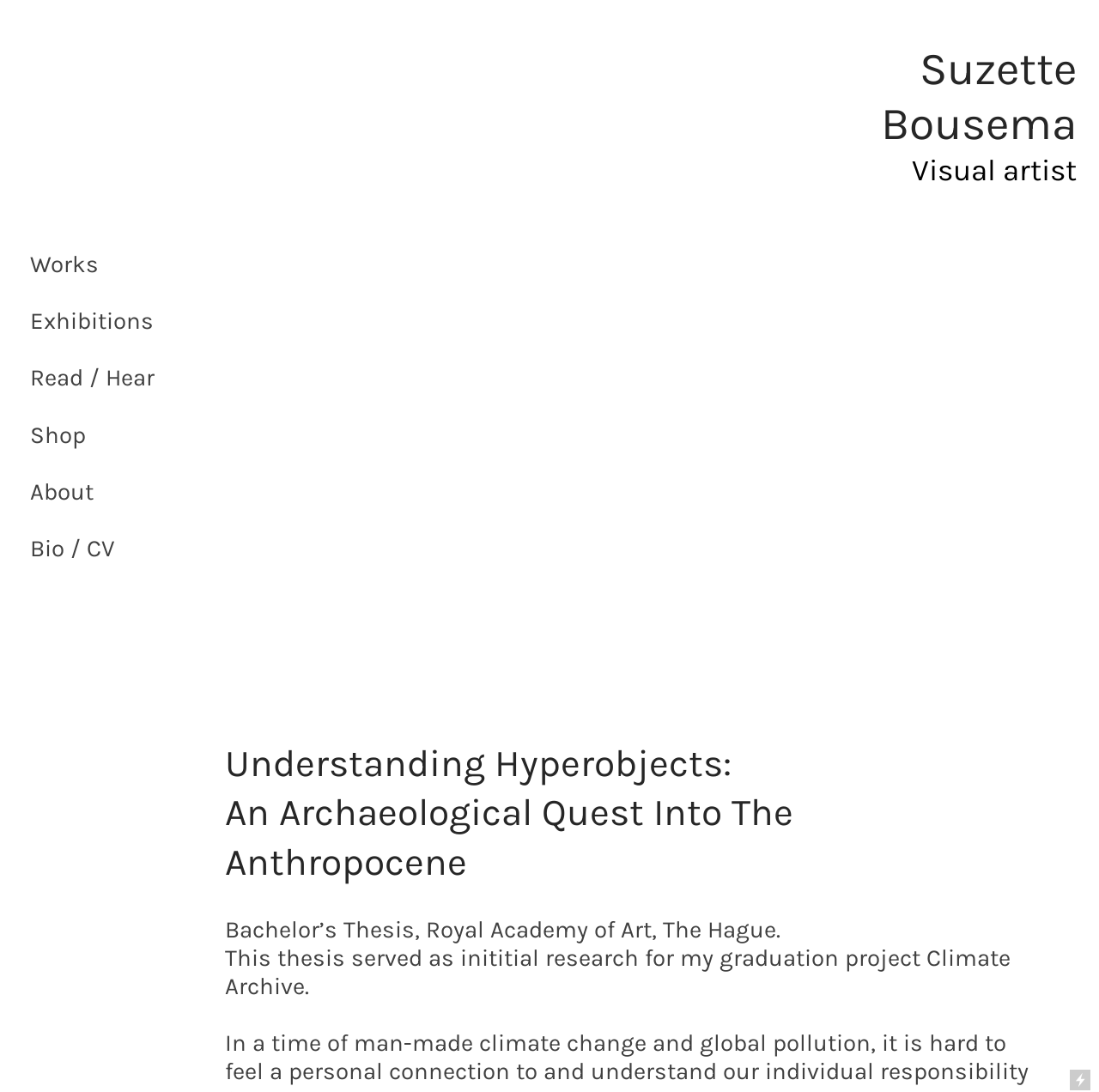How many navigation links are there?
Please provide a comprehensive answer based on the visual information in the image.

I counted the number of links in the navigation menu, which includes 'Works', 'Exhibitions', 'Read / Hear', 'Shop', 'About', and 'Bio / CV', totaling 7 links.